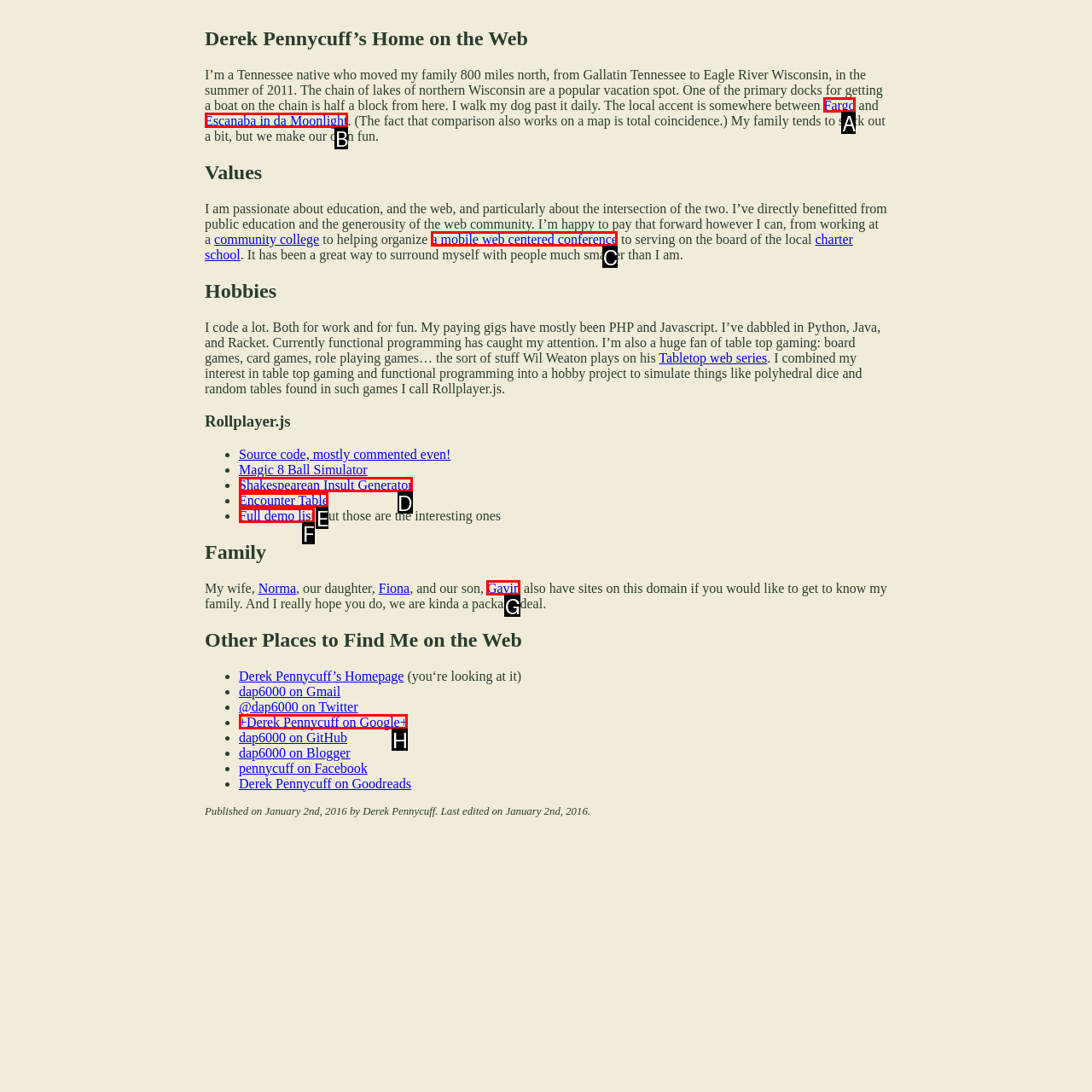Choose the letter of the UI element that aligns with the following description: Escanaba in da Moonlight
State your answer as the letter from the listed options.

B